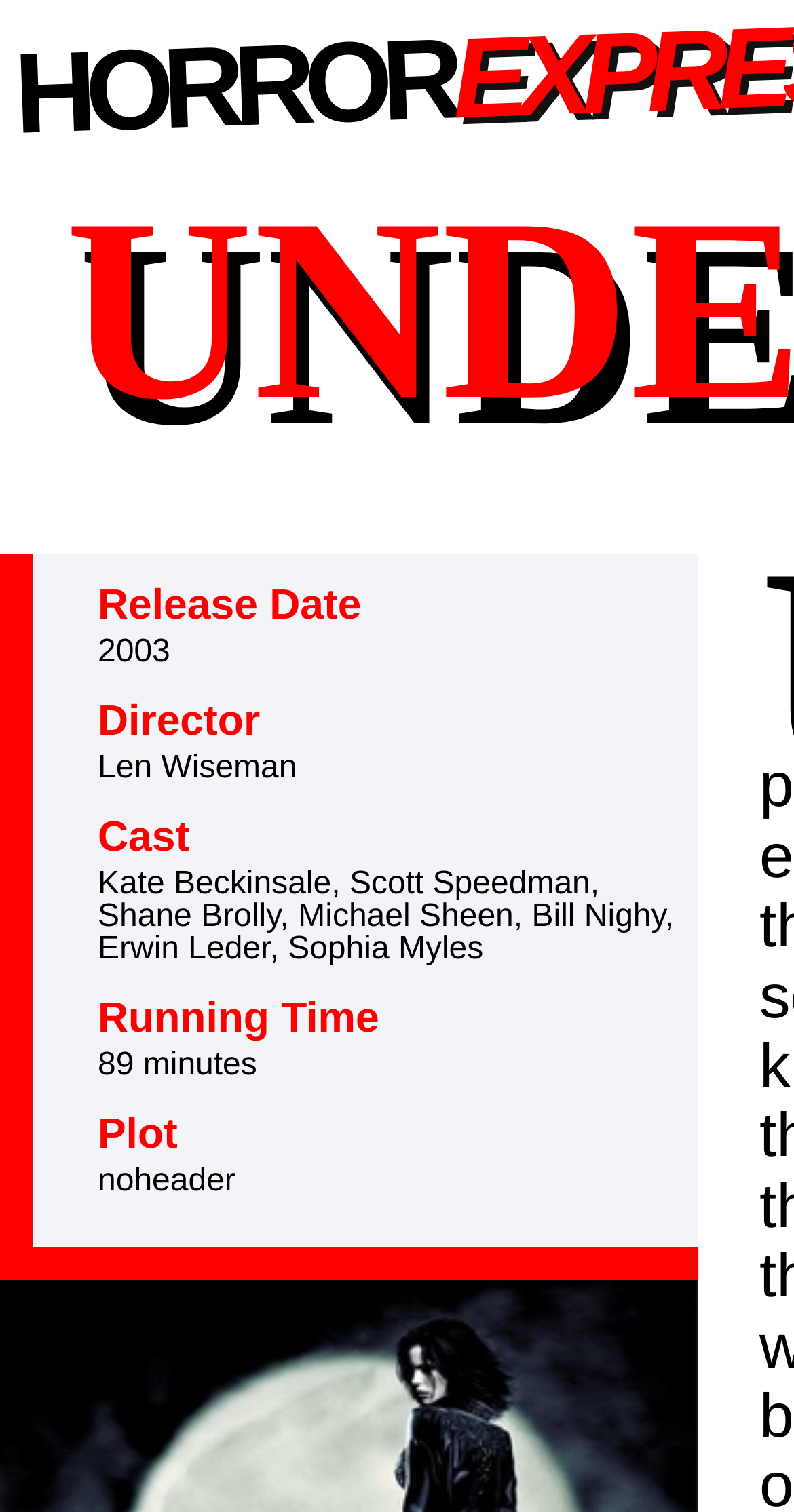Using the information in the image, could you please answer the following question in detail:
What is the release year of the movie Underworld?

The release year of the movie Underworld can be found in the section labeled 'Release Date' which is located near the top of the webpage. The corresponding text is '2003'.